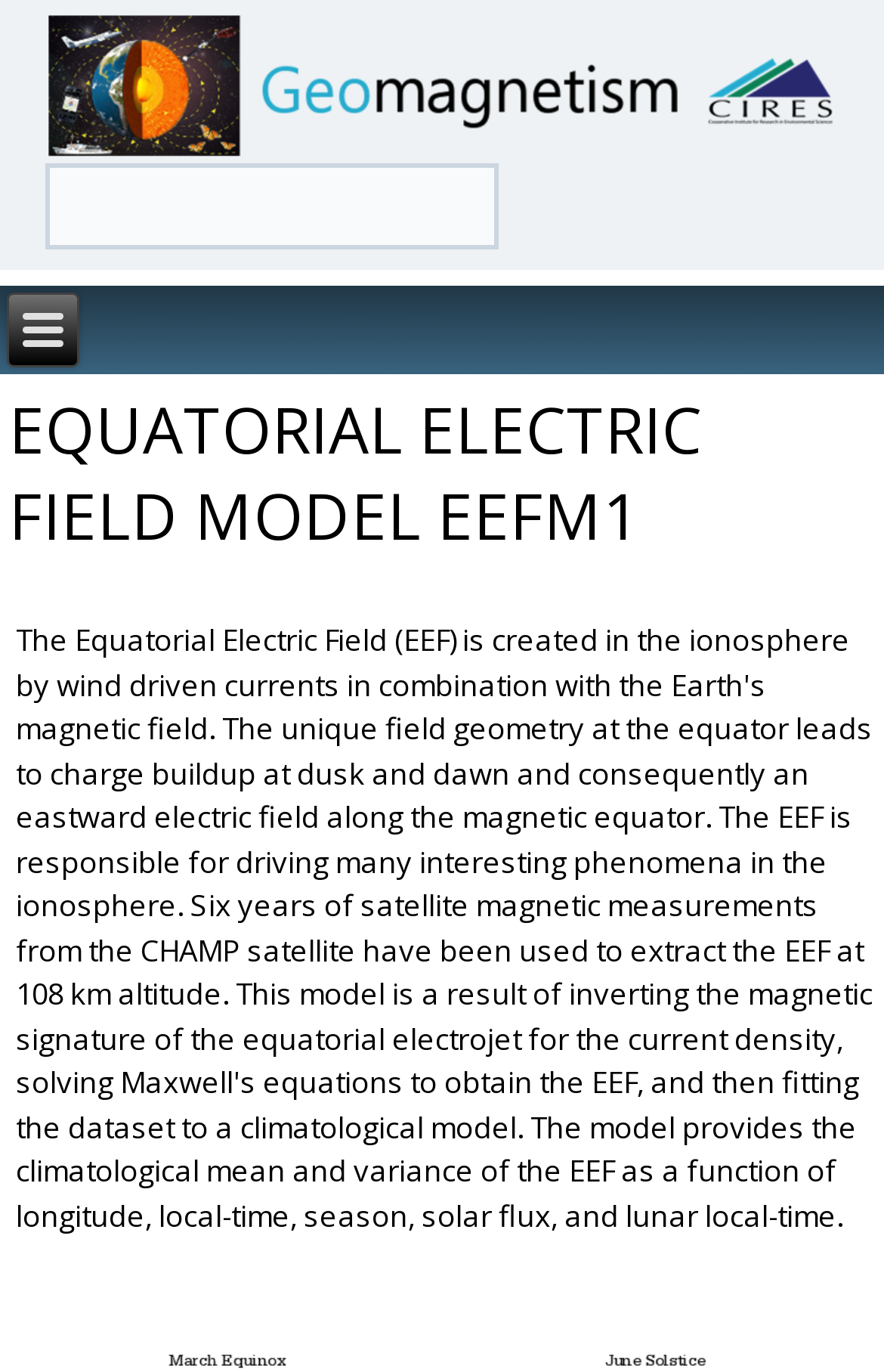What is the Equatorial Electric Field?
Based on the screenshot, answer the question with a single word or phrase.

EEF